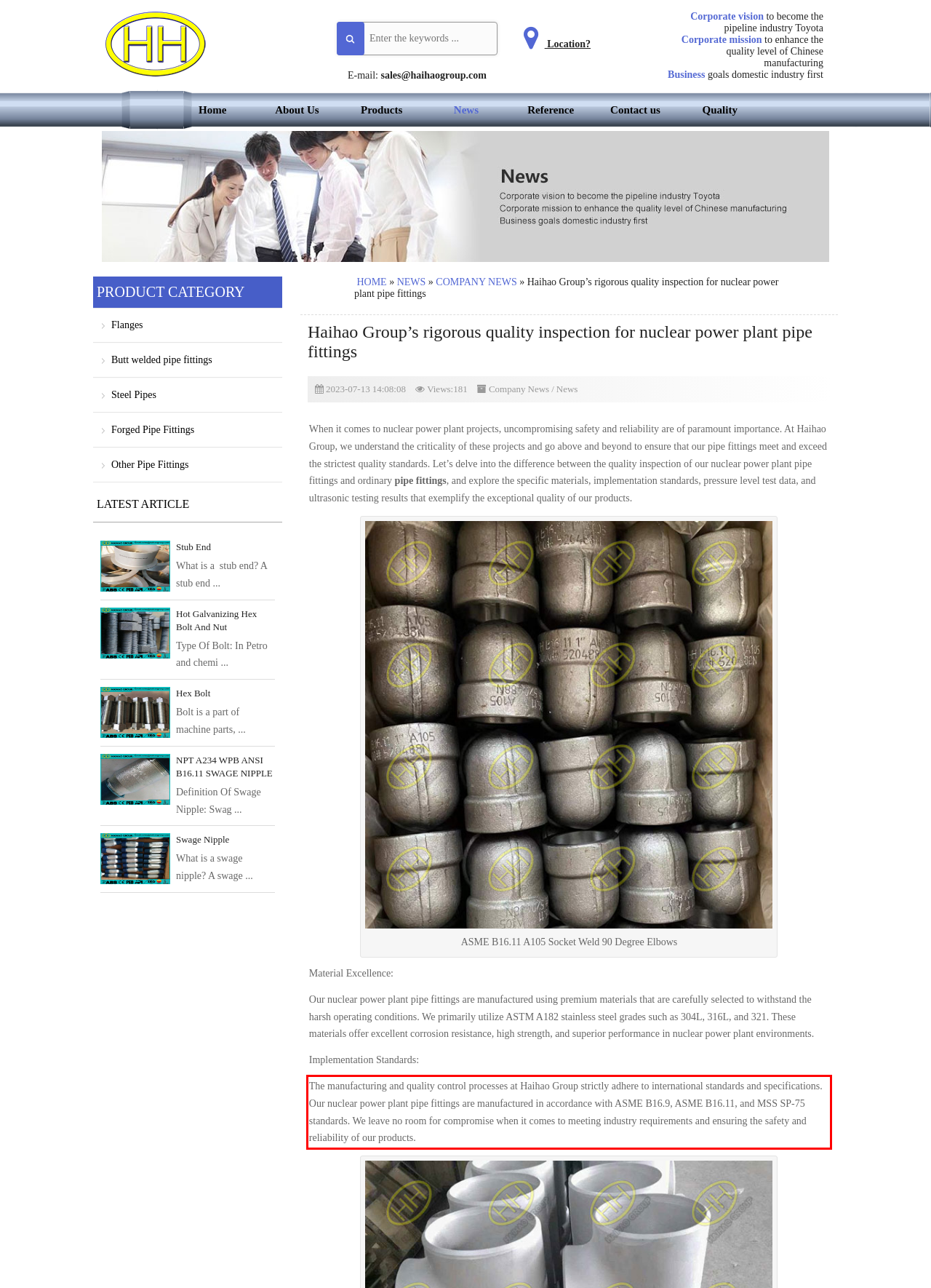Given a webpage screenshot, locate the red bounding box and extract the text content found inside it.

The manufacturing and quality control processes at Haihao Group strictly adhere to international standards and specifications. Our nuclear power plant pipe fittings are manufactured in accordance with ASME B16.9, ASME B16.11, and MSS SP-75 standards. We leave no room for compromise when it comes to meeting industry requirements and ensuring the safety and reliability of our products.